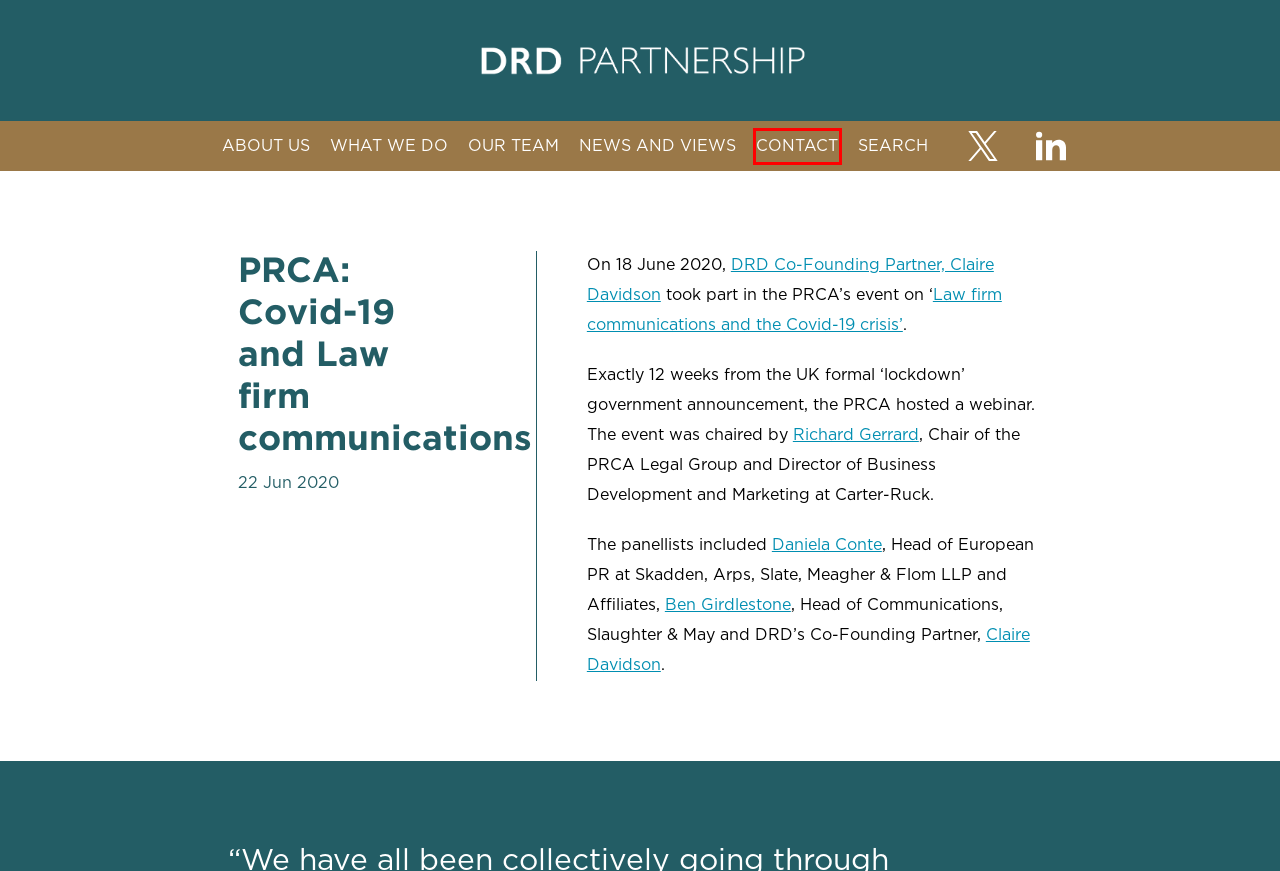Look at the screenshot of a webpage, where a red bounding box highlights an element. Select the best description that matches the new webpage after clicking the highlighted element. Here are the candidates:
A. About us | DRD Partnership
B. News and views archive | DRD Partnership
C. Cookie policy | DRD Partnership
D. Contact | DRD Partnership
E. What we do | DRD Partnership
F. Privacy policy | DRD Partnership
G. Our team | DRD Partnership
H. PRCA | The PRCA promotes all aspects of public relations and internal communications work

D